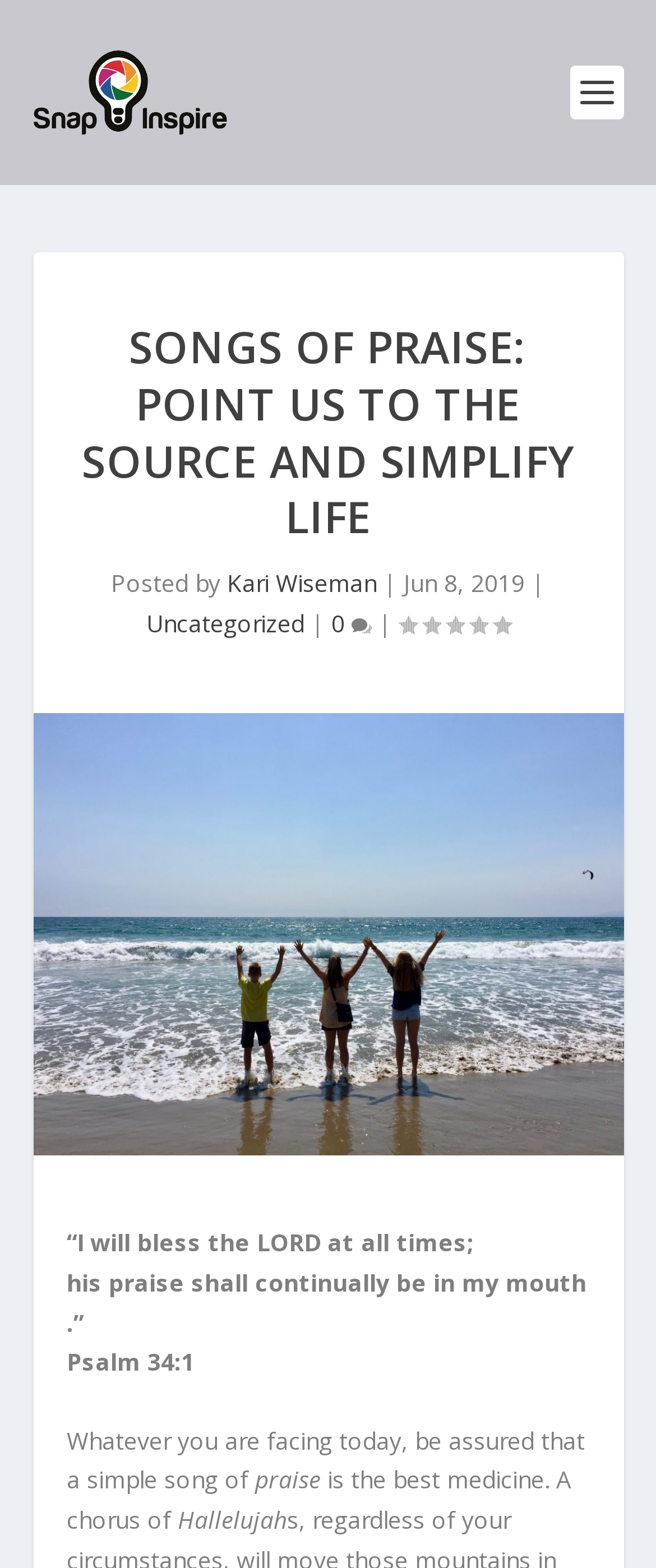Provide an in-depth caption for the webpage.

This webpage is about "Songs of Praise" and features a prominent image at the top, taking up most of the width, with a heading "SONGS OF PRAISE: POINT US TO THE SOURCE AND SIMPLIFY LIFE" positioned above the center of the page. 

At the top left, there is a link to "snapinspire.com" accompanied by a small image. Below this, there is a section with the author's name "Kari Wiseman", the date "Jun 8, 2019", and a category "Uncategorized" with a comment count and rating displayed nearby.

The main content of the page is a biblical quote "“I will bless the LORD at all times; his praise shall continually be in my mouth.”" from Psalm 34:1, followed by a passage of text that encourages the reader to praise God in times of struggle, with the phrase "a simple song of praise is the best medicine" emphasized. The text also mentions "Hallelujah" at the end.